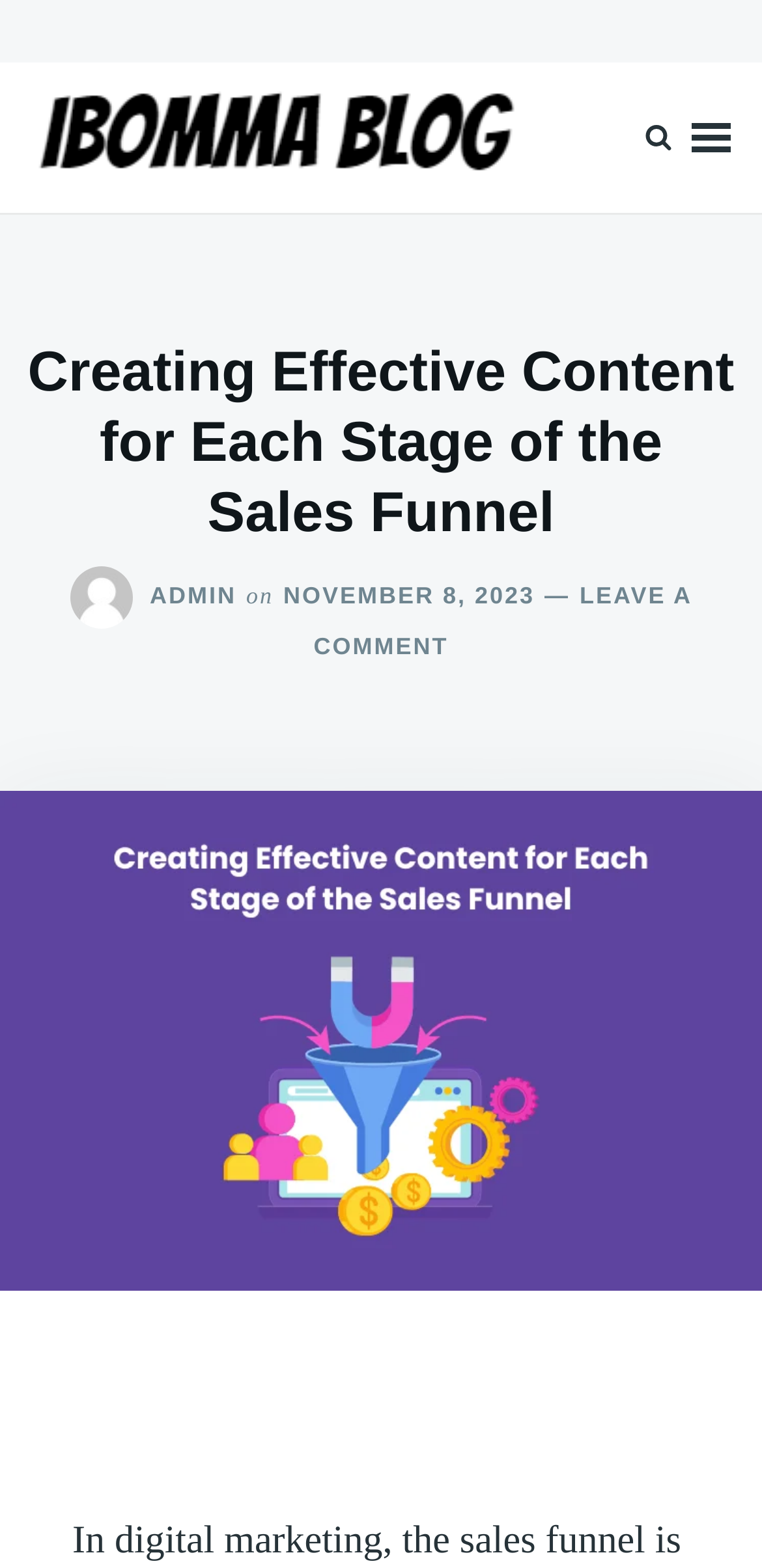Answer the question in a single word or phrase:
What is the logo image at the top-left corner?

Cropped Ibomma Blog